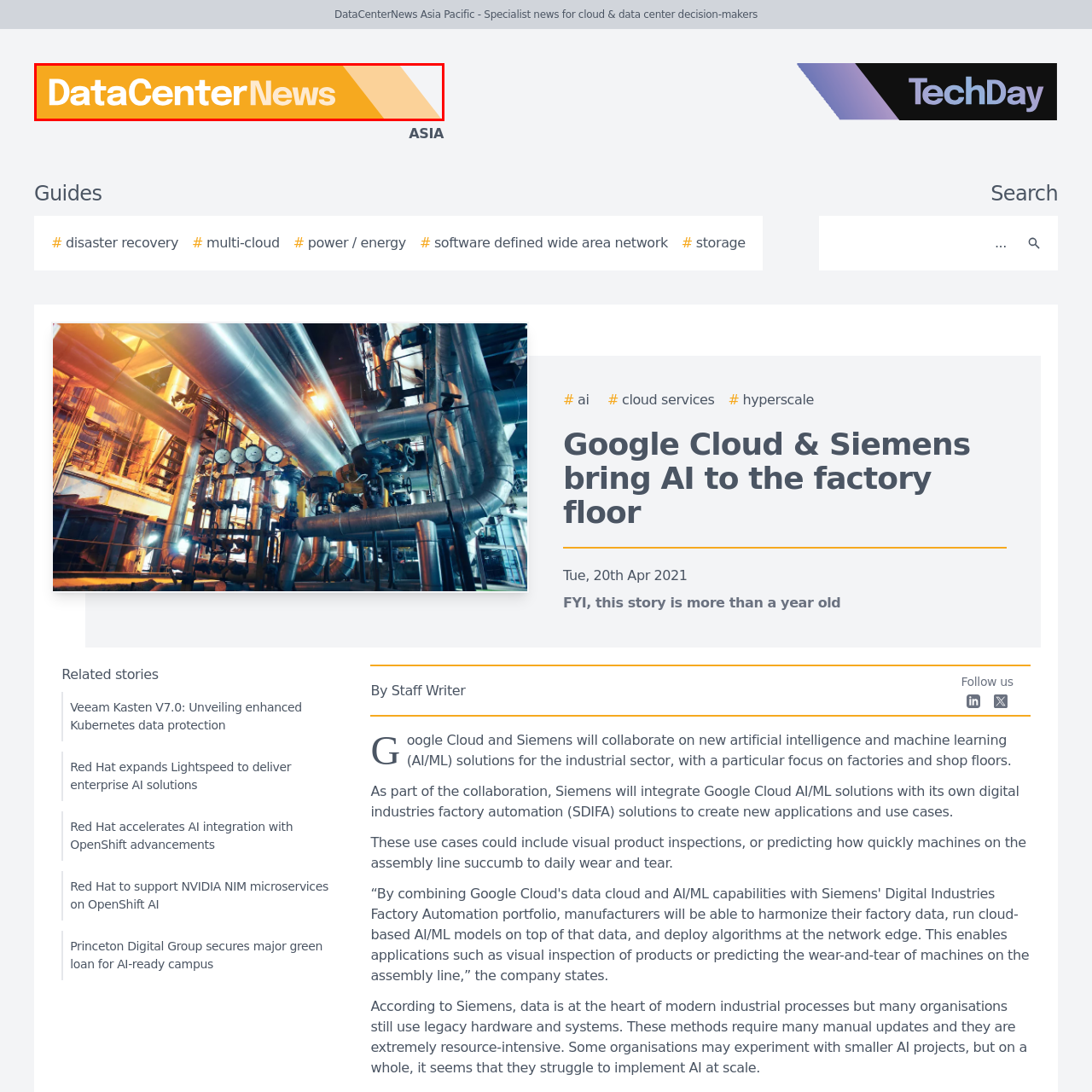Focus on the image confined within the red boundary and provide a single word or phrase in response to the question:
What is the typography style of the logo?

Bold, modern